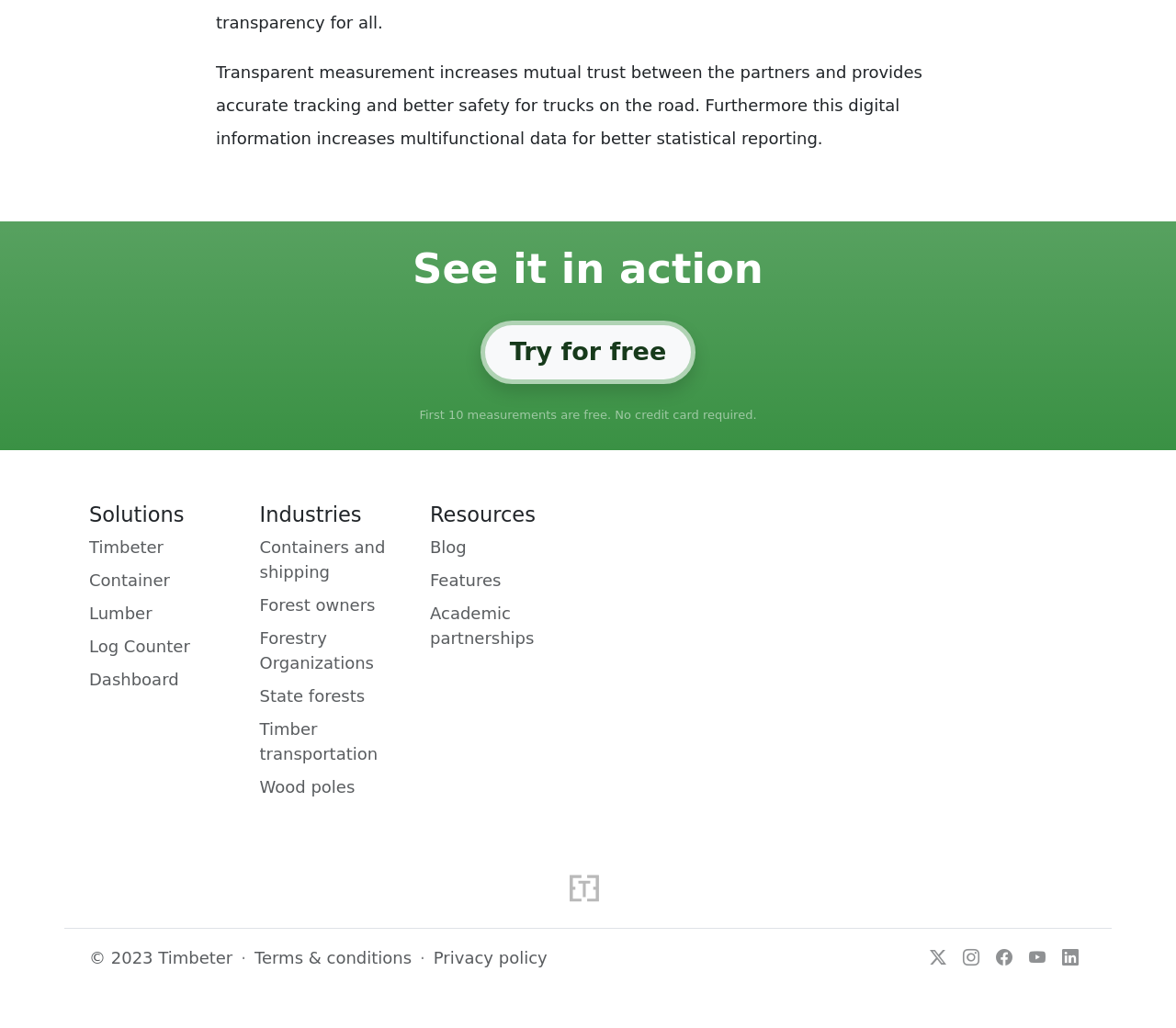Determine the bounding box coordinates of the clickable element to complete this instruction: "Read the blog". Provide the coordinates in the format of four float numbers between 0 and 1, [left, top, right, bottom].

[0.366, 0.52, 0.489, 0.544]